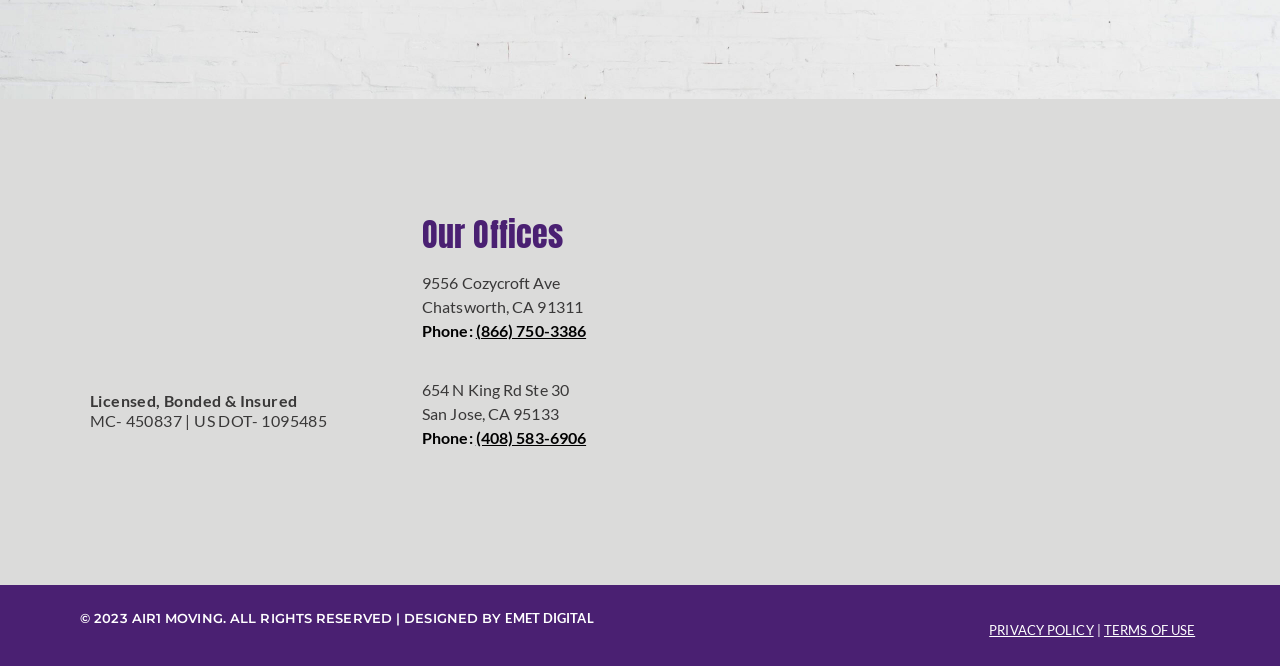Who designed the website?
Please look at the screenshot and answer using one word or phrase.

EMET DIGITAL